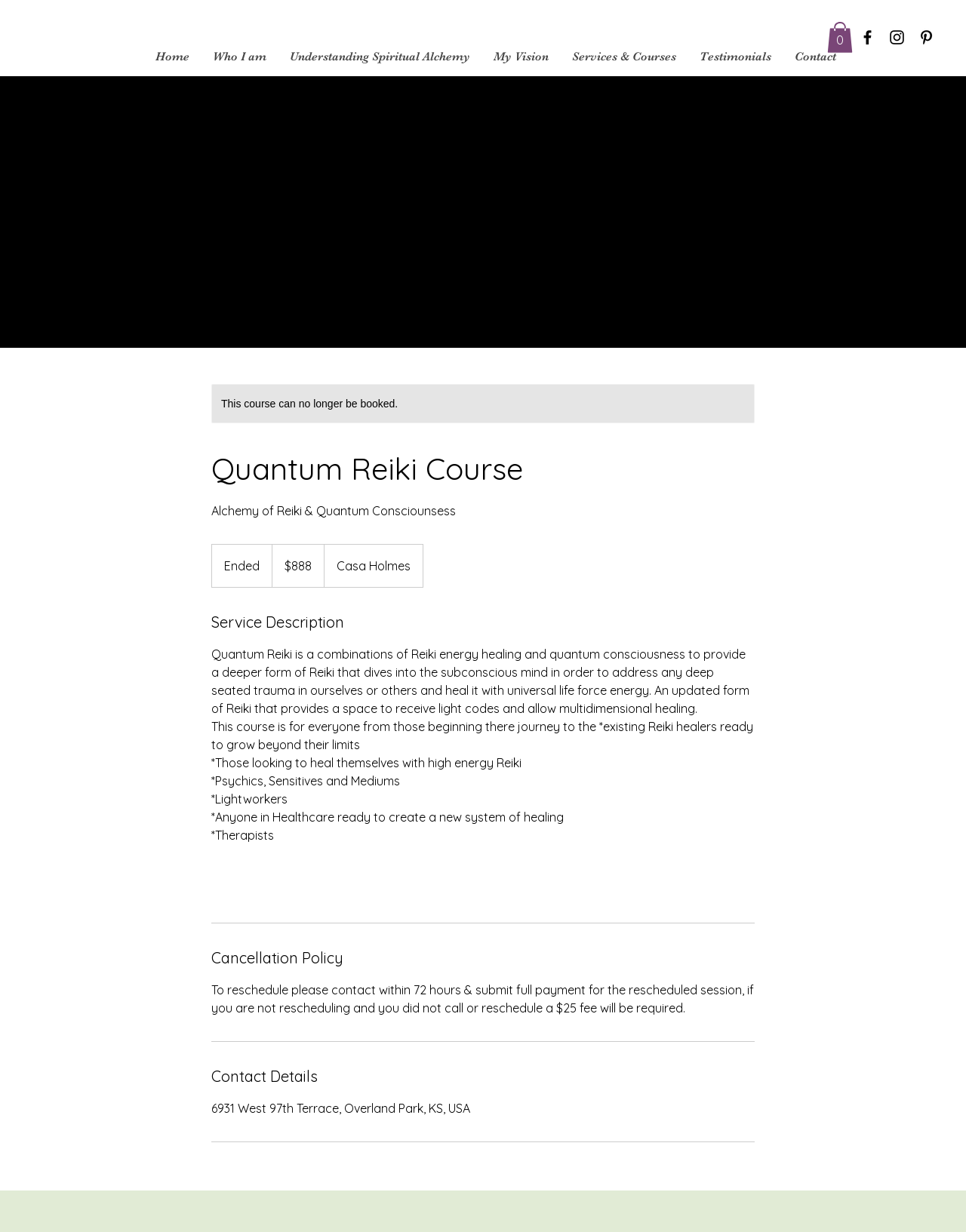Generate a comprehensive description of the contents of the webpage.

The webpage is about the Quantum Reiki Course, which combines Reiki energy healing and quantum consciousness to provide a deeper form of Reiki. At the top right corner, there is a social bar with three icons: Facebook, Instagram, and Pinterest. Below the social bar, there is a navigation menu with links to different sections of the website, including Home, Who I am, Understanding Spiritual Alchemy, My Vision, Services & Courses, Testimonials, and Contact. 

On the top right side, there is a cart button with 0 items. The main content of the webpage is divided into sections. The first section is the course details, which includes a heading "Quantum Reiki Course" and a subheading "Alchemy of Reiki & Quantum Consciousness". Below this, there is a status message indicating that the course can no longer be booked. 

The course details section also includes information about the course, such as the price ($888 US dollars), location (Casa Holmes), and a lengthy description of the course. The description explains that the course is for everyone, from beginners to existing Reiki healers, and provides a space to receive light codes and allow multidimensional healing.

Below the course description, there are three sections: Service Description, Cancellation Policy, and Contact Details. The Service Description section provides more information about the course. The Cancellation Policy section outlines the rules for rescheduling and cancelling sessions. The Contact Details section includes the address of the course location (6931 West 97th Terrace, Overland Park, KS, USA).